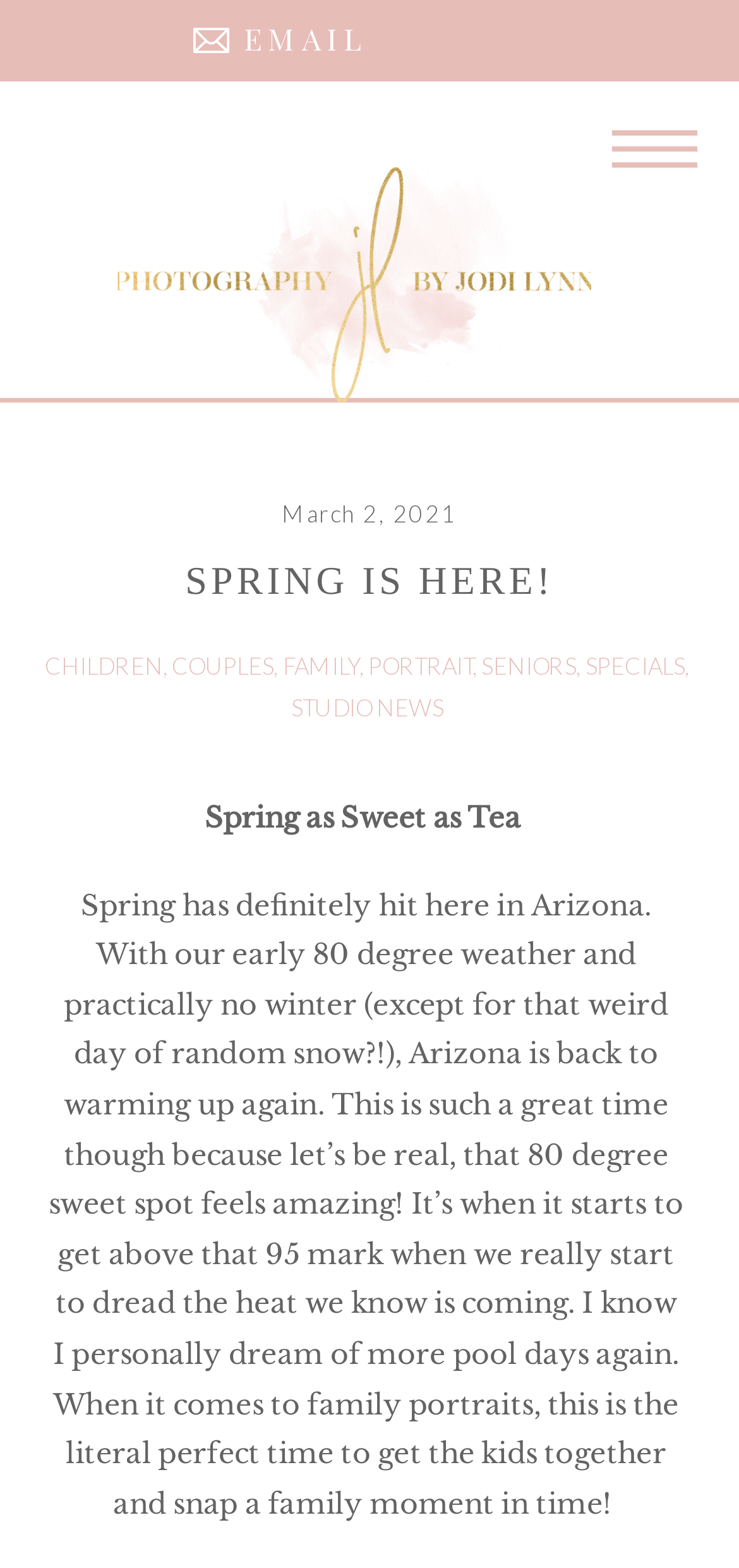Identify the bounding box coordinates of the element to click to follow this instruction: 'Click the EMAIL link'. Ensure the coordinates are four float values between 0 and 1, provided as [left, top, right, bottom].

[0.322, 0.015, 0.506, 0.041]